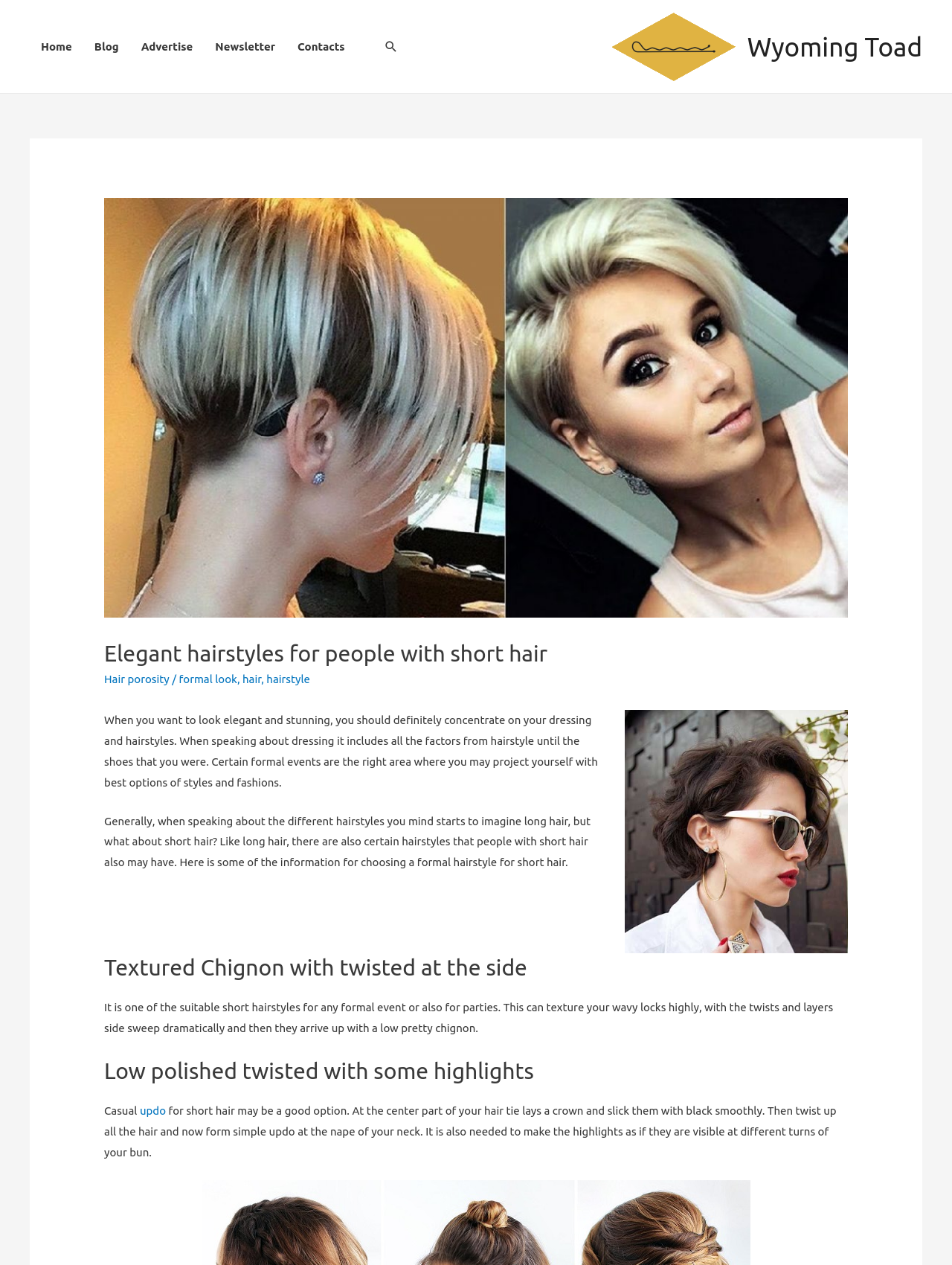Respond to the question below with a single word or phrase: What is the name of the website?

Wyoming Toad